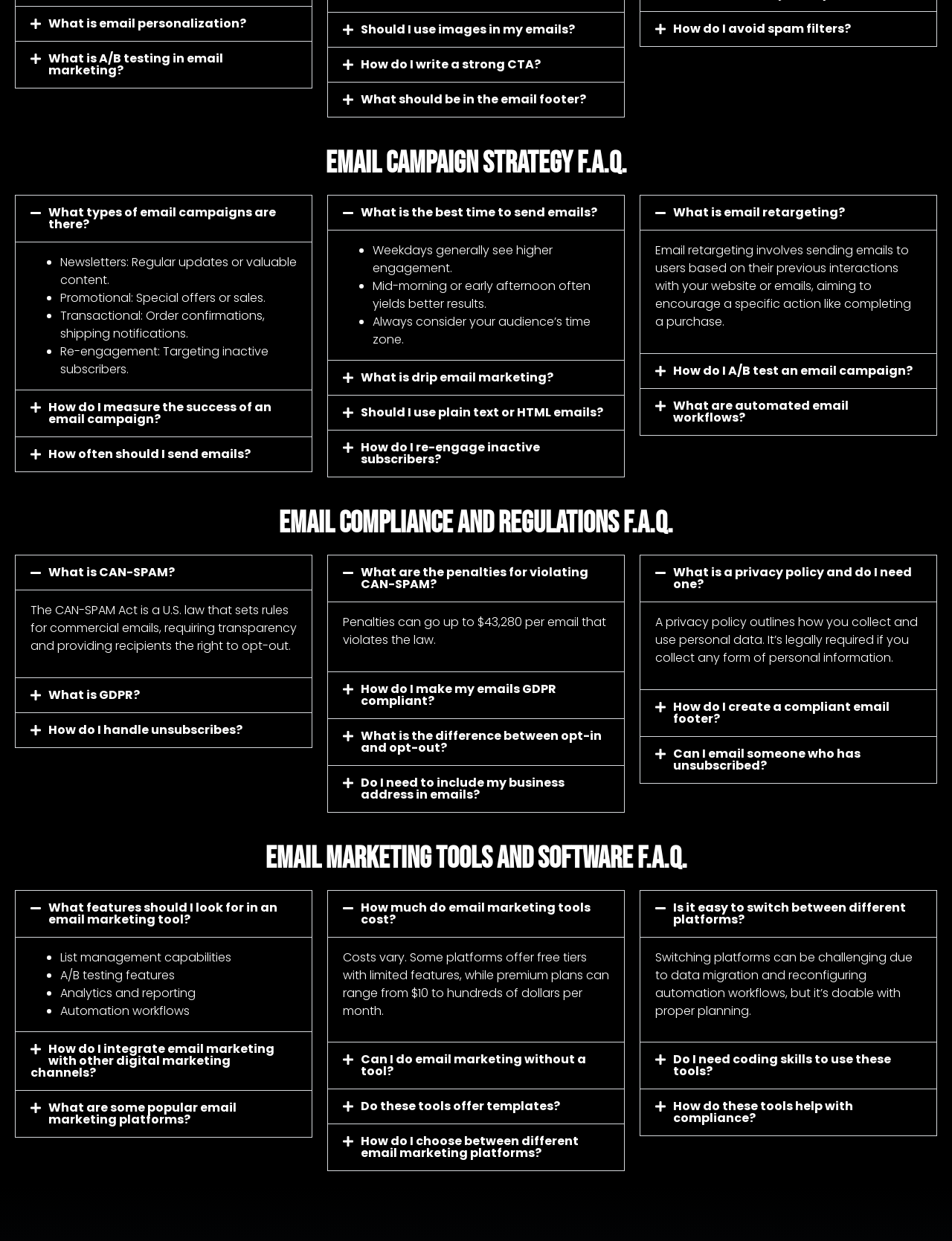Please specify the bounding box coordinates of the element that should be clicked to execute the given instruction: 'Read 'What is email retargeting?''. Ensure the coordinates are four float numbers between 0 and 1, expressed as [left, top, right, bottom].

[0.673, 0.185, 0.984, 0.284]